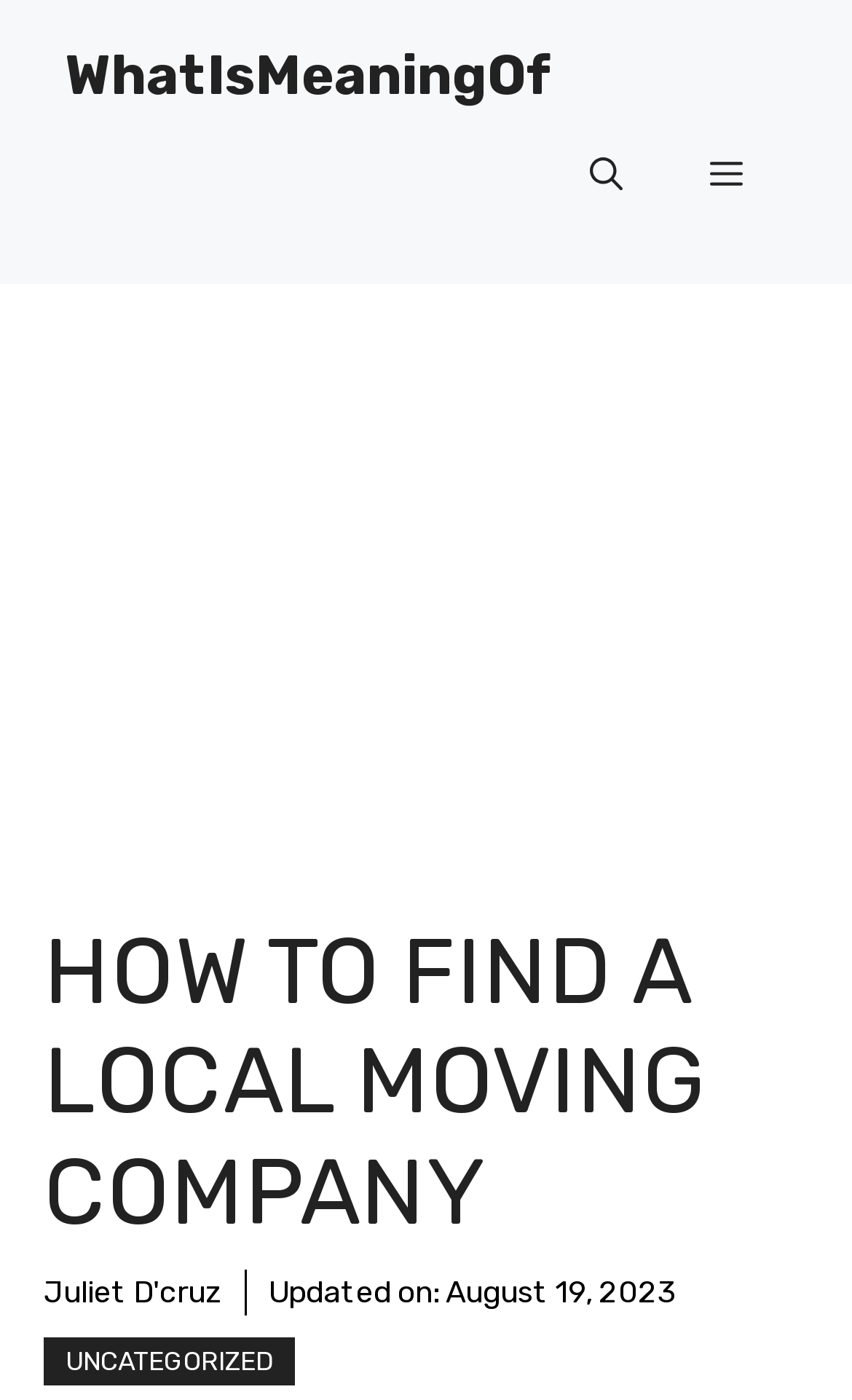Identify the bounding box of the HTML element described here: "aria-label="Open search"". Provide the coordinates as four float numbers between 0 and 1: [left, top, right, bottom].

[0.641, 0.078, 0.782, 0.172]